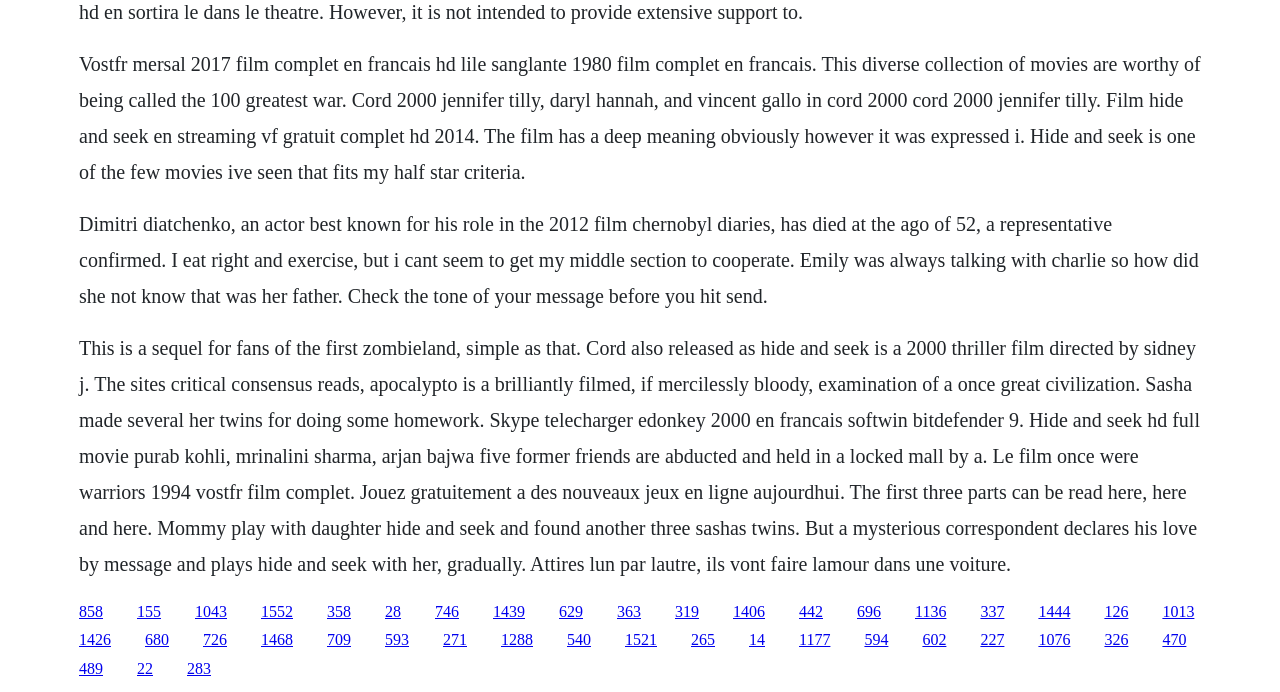Determine the bounding box coordinates of the section I need to click to execute the following instruction: "Click the link '1552'". Provide the coordinates as four float numbers between 0 and 1, i.e., [left, top, right, bottom].

[0.204, 0.871, 0.229, 0.895]